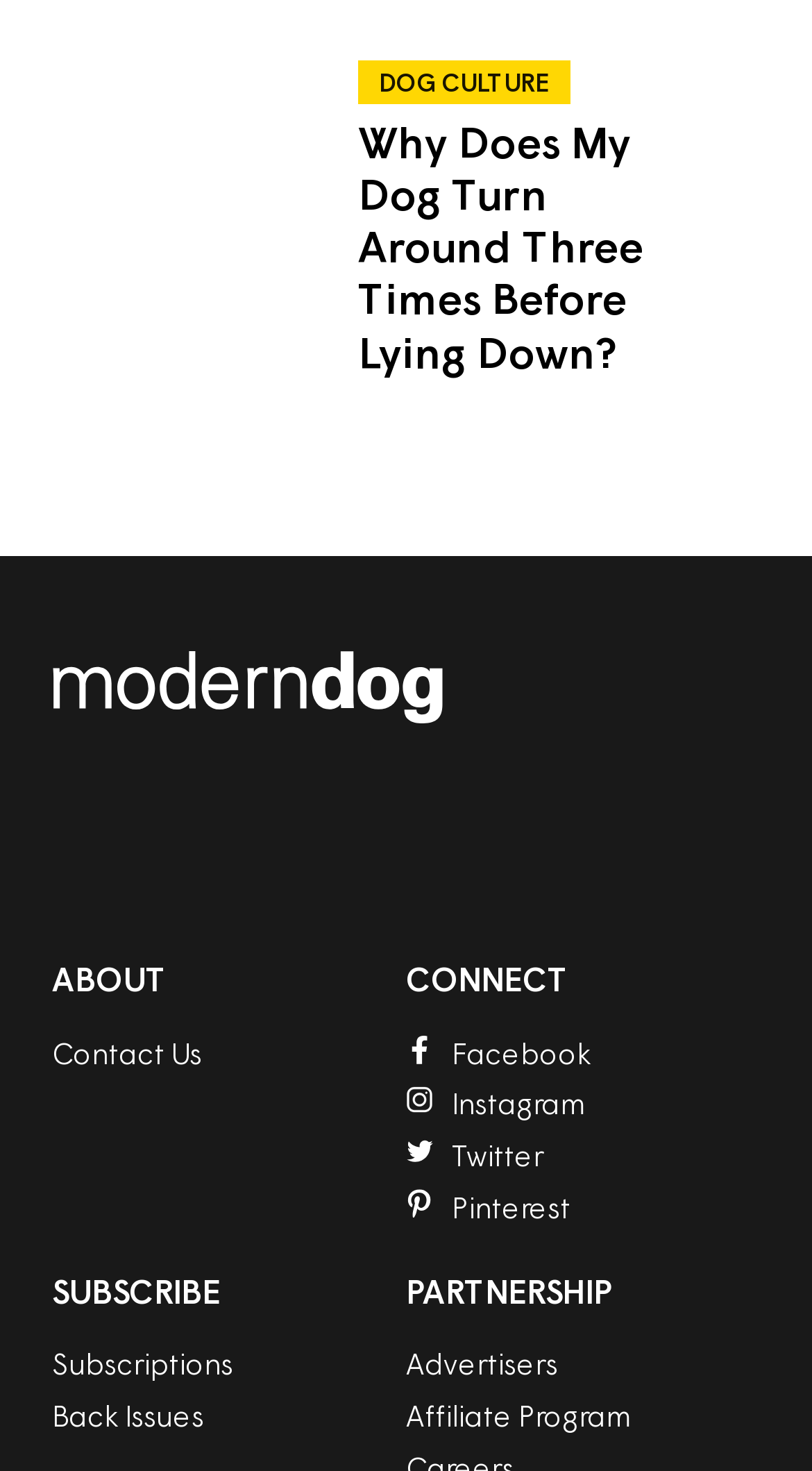What is the main topic of the website?
Using the image, give a concise answer in the form of a single word or short phrase.

Dog Culture